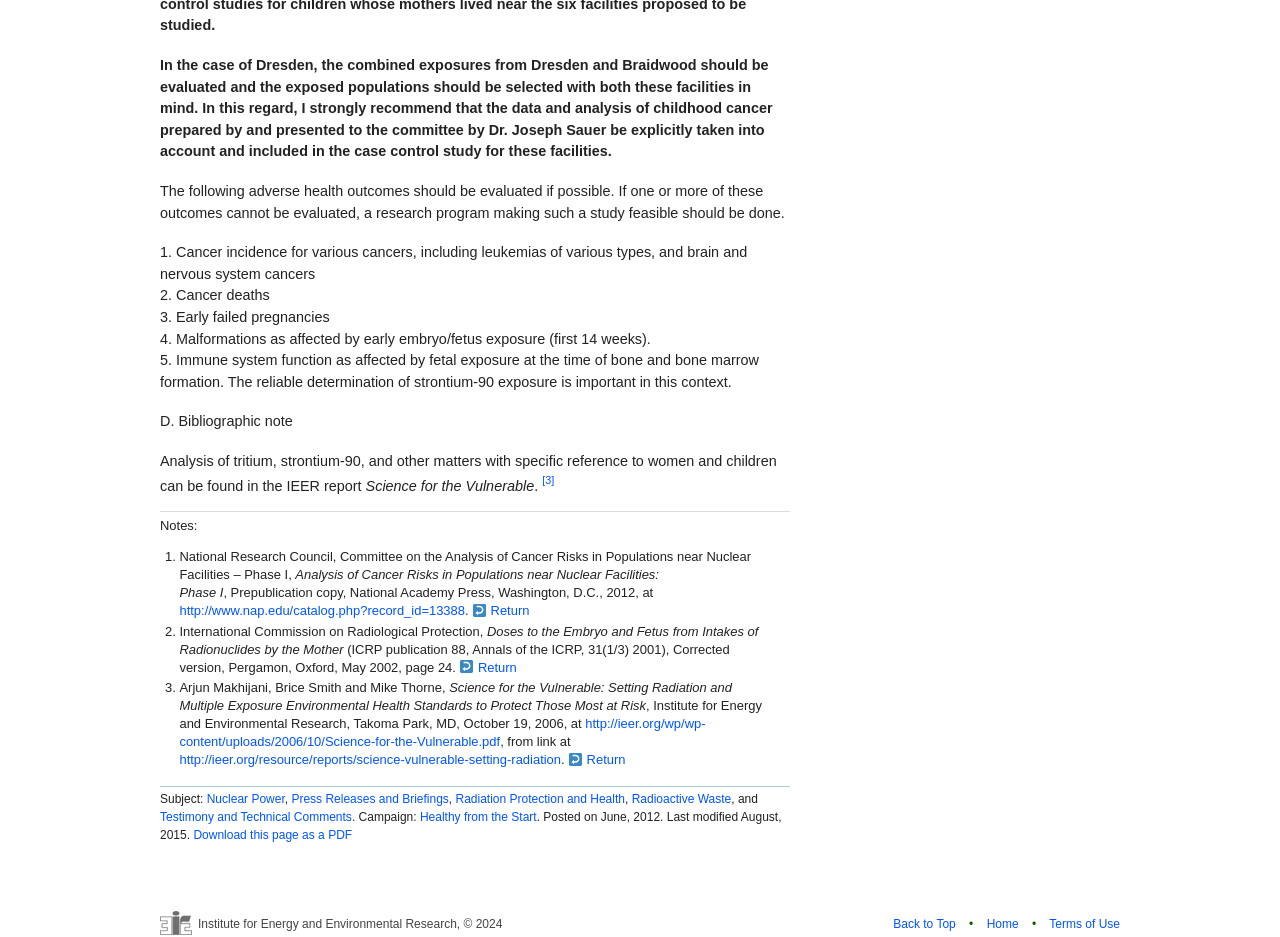What is the title of the report mentioned?
Refer to the image and provide a thorough answer to the question.

The title of the report mentioned is 'Science for the Vulnerable: Setting Radiation and Multiple Exposure Environmental Health Standards to Protect Those Most at Risk'. This is mentioned in the text as a report by Arjun Makhijani, Brice Smith, and Mike Thorne, published by the Institute for Energy and Environmental Research.